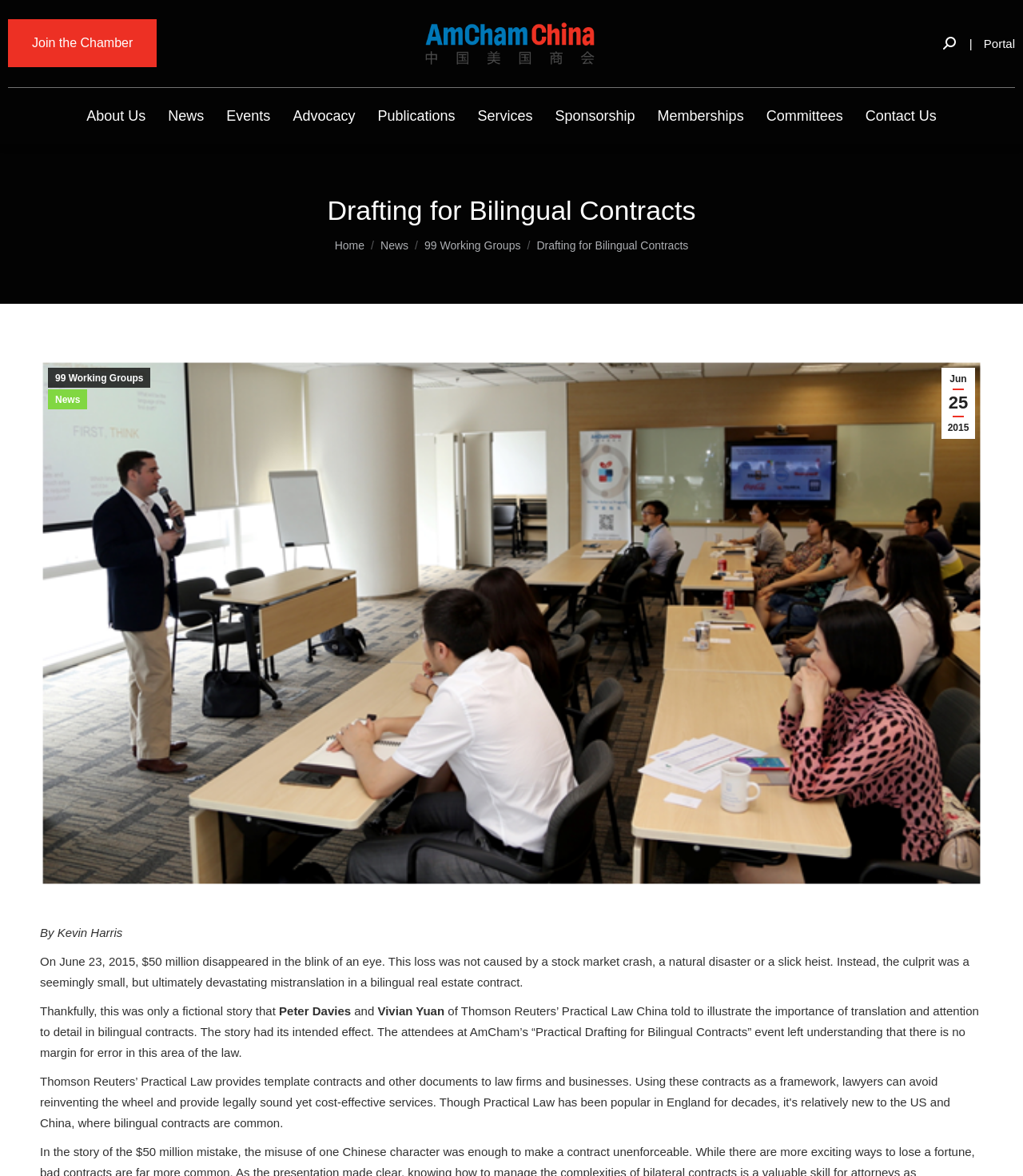Produce a meticulous description of the webpage.

The webpage is about an event organized by AmCham China, specifically a workshop on "Drafting for Bilingual Contracts". At the top left corner, there is a logo of AmCham China, accompanied by a link to the organization's website. Next to it, there is a link to "Join the Chamber". On the top right corner, there is a search bar and a link to the portal.

Below the top bar, there is a navigation menu with several links, including "About Us", "News", "Events", "Advocacy", "Publications", "Services", "Sponsorship", "Memberships", "Committees", and "Contact Us". These links are arranged horizontally, with "About Us" on the left and "Contact Us" on the right.

The main content of the webpage is an article about the importance of translation and attention to detail in bilingual contracts. The article is divided into several paragraphs, with a heading "Drafting for Bilingual Contracts" at the top. The article begins with a fictional story about a mistranslation in a bilingual real estate contract that resulted in a significant financial loss. The story is followed by a quote from Peter Davies and Vivian Yuan of Thomson Reuters' Practical Law China, highlighting the importance of accurate translation in bilingual contracts.

On the right side of the article, there is a sidebar with links to related topics, including "Home", "News", and "99 Working Groups". There is also a link to the article's publication date, "Jun 25 2015". At the bottom of the webpage, there is a link to "Go to Top" and a small image.

Throughout the webpage, there are several images, including the AmCham China logo, a search icon, and a small image at the bottom of the page. The overall layout is organized, with clear headings and concise text.